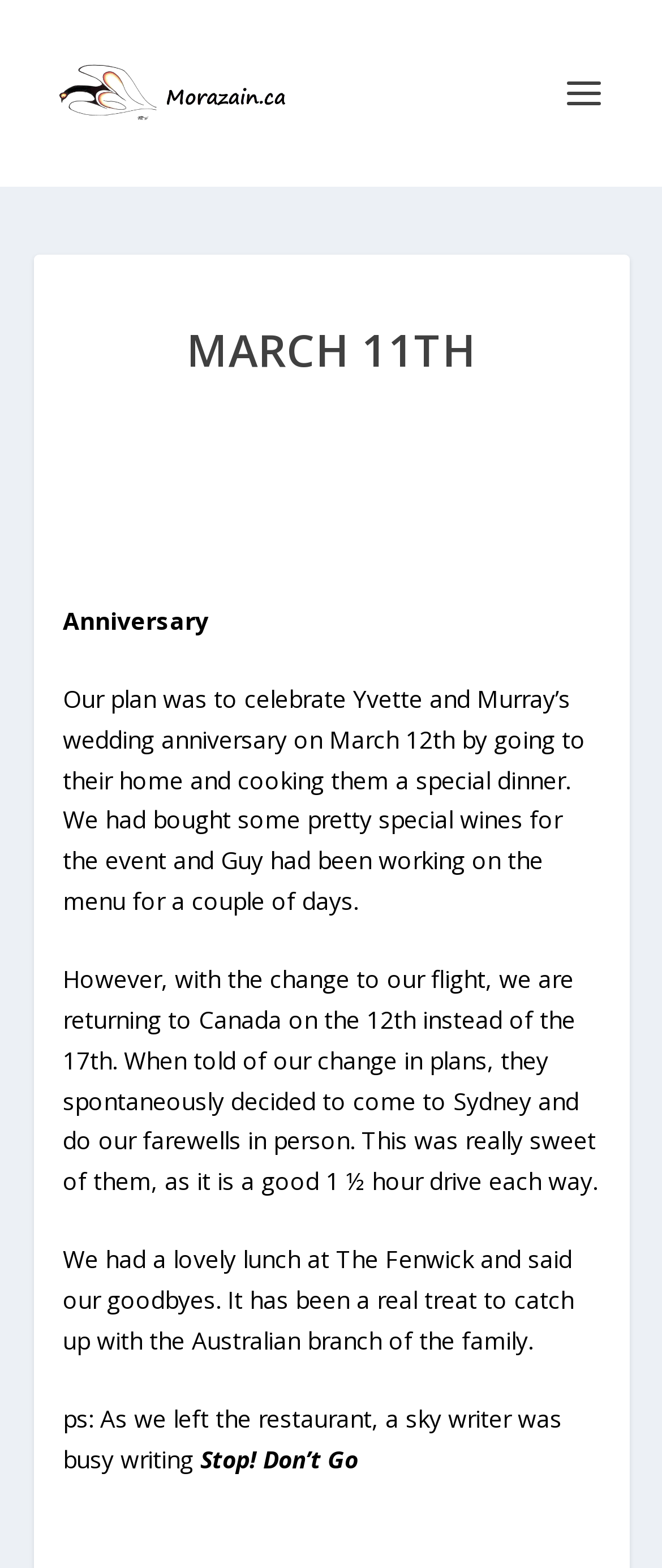What was the sky writer busy writing?
Answer the question with a detailed and thorough explanation.

The sky writer was busy writing 'Stop! Don’t Go', as mentioned in the text 'ps: As we left the restaurant, a sky writer was busy writing 'Stop! Don’t Go''.